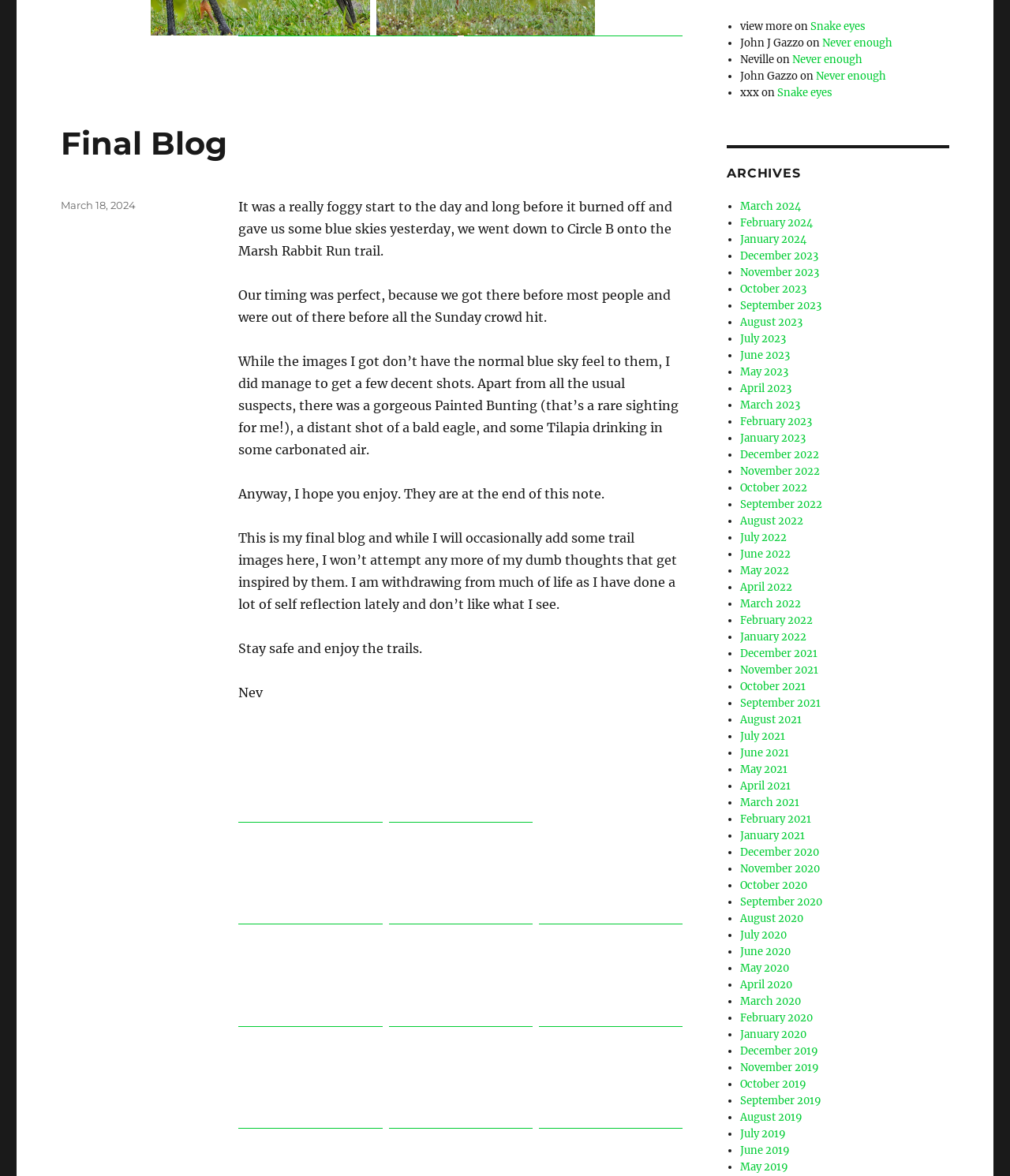Determine the bounding box coordinates of the clickable element to complete this instruction: "click the link to view more". Provide the coordinates in the format of four float numbers between 0 and 1, [left, top, right, bottom].

[0.72, 0.015, 0.784, 0.028]